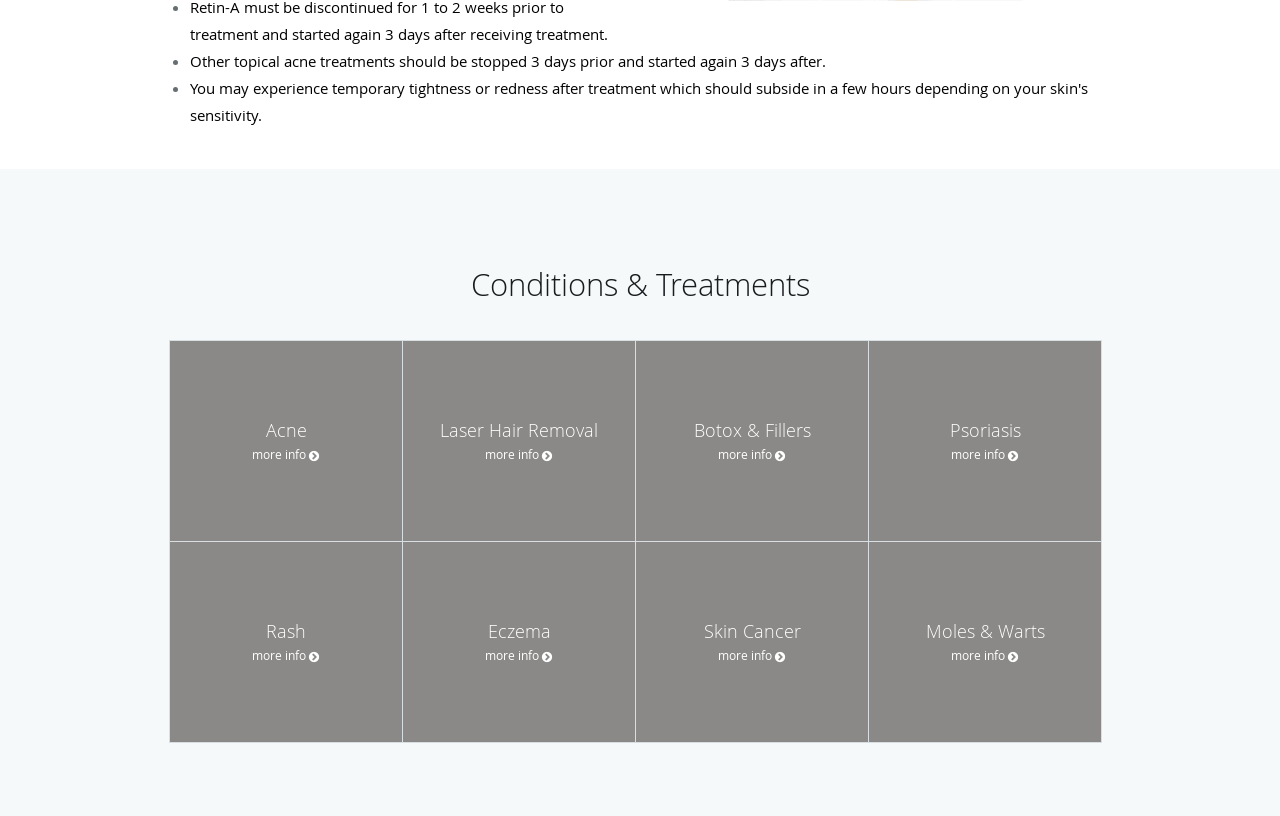Find the bounding box coordinates for the area you need to click to carry out the instruction: "Read about botox and fillers". The coordinates should be four float numbers between 0 and 1, indicated as [left, top, right, bottom].

[0.497, 0.418, 0.678, 0.663]